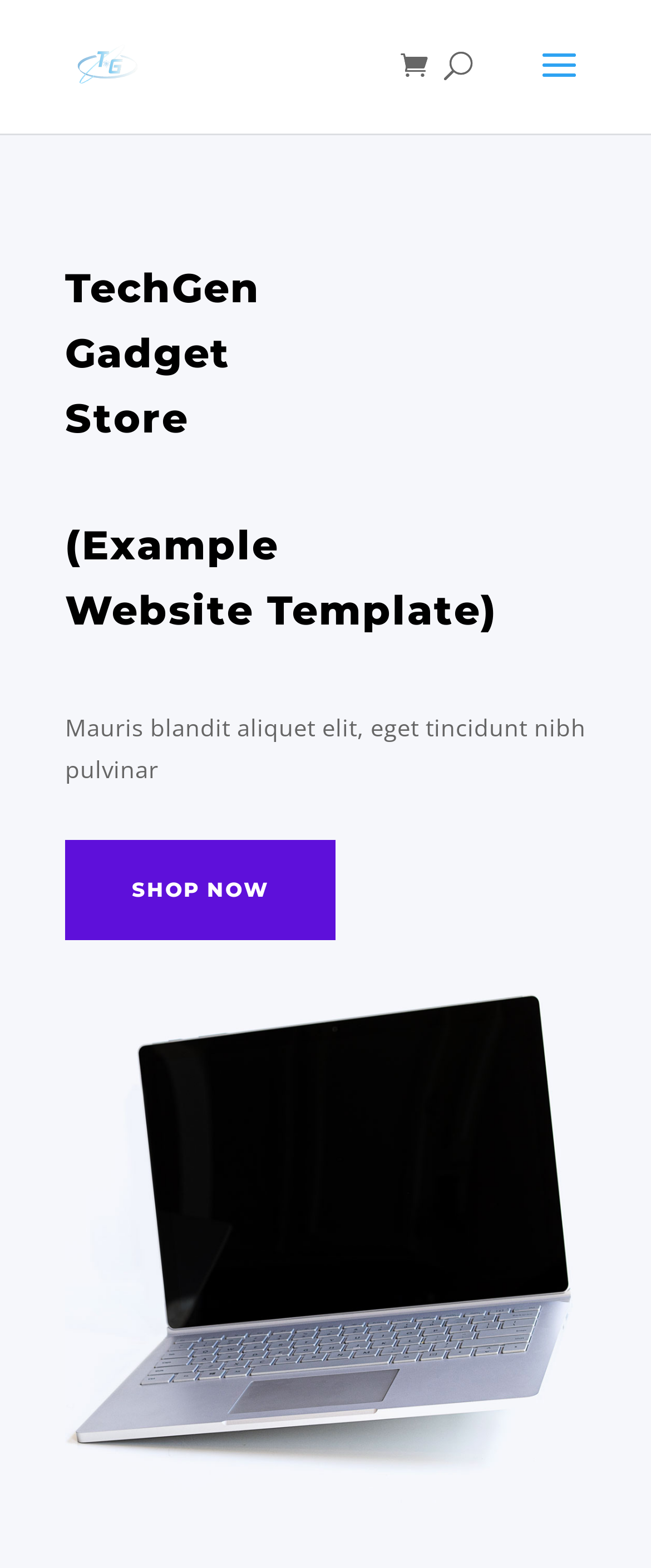What is the image below the 'SHOP NOW' button?
Based on the screenshot, provide your answer in one word or phrase.

An image